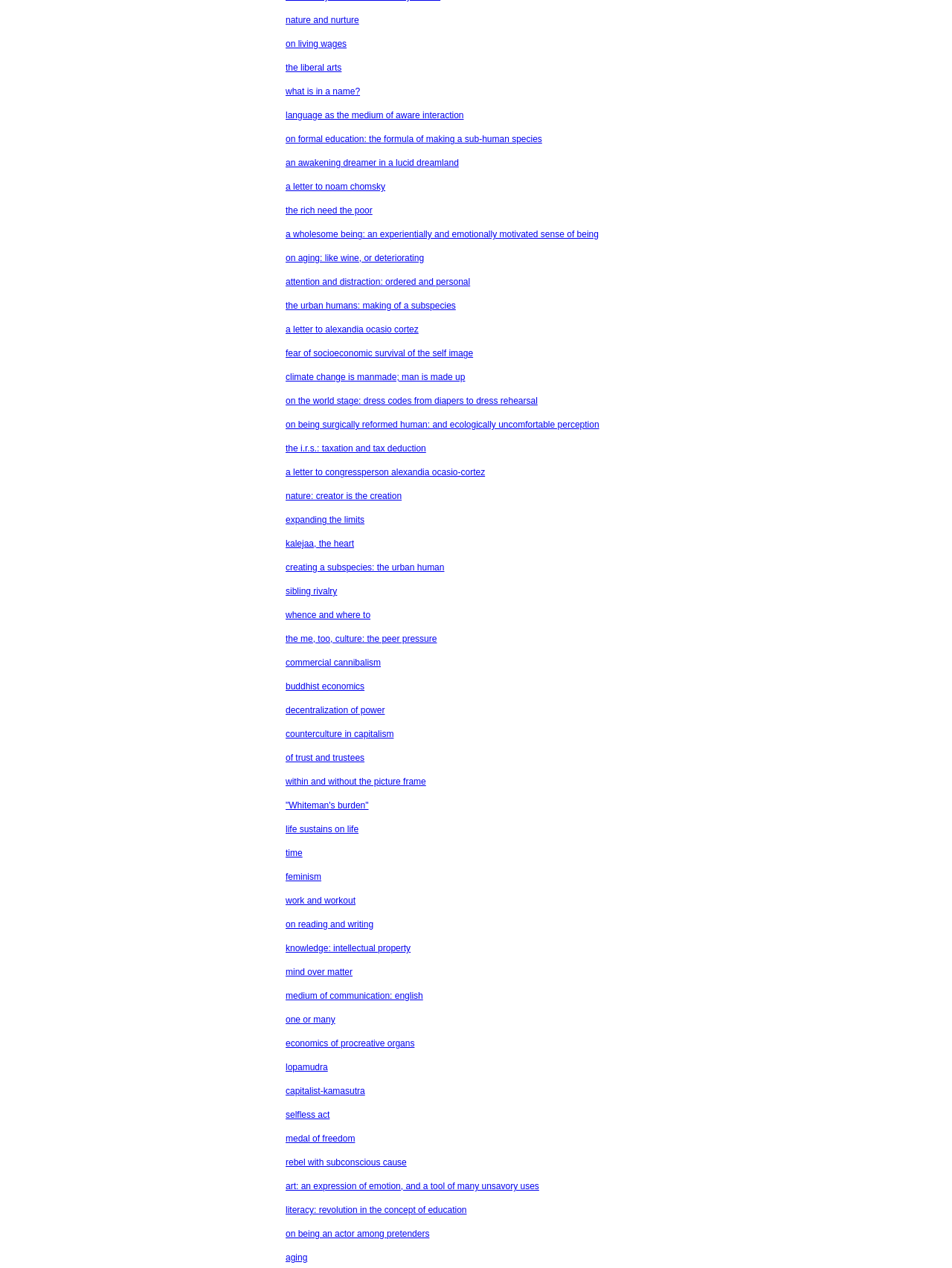Provide the bounding box coordinates for the area that should be clicked to complete the instruction: "Read 'on living wages'".

[0.3, 0.03, 0.364, 0.039]